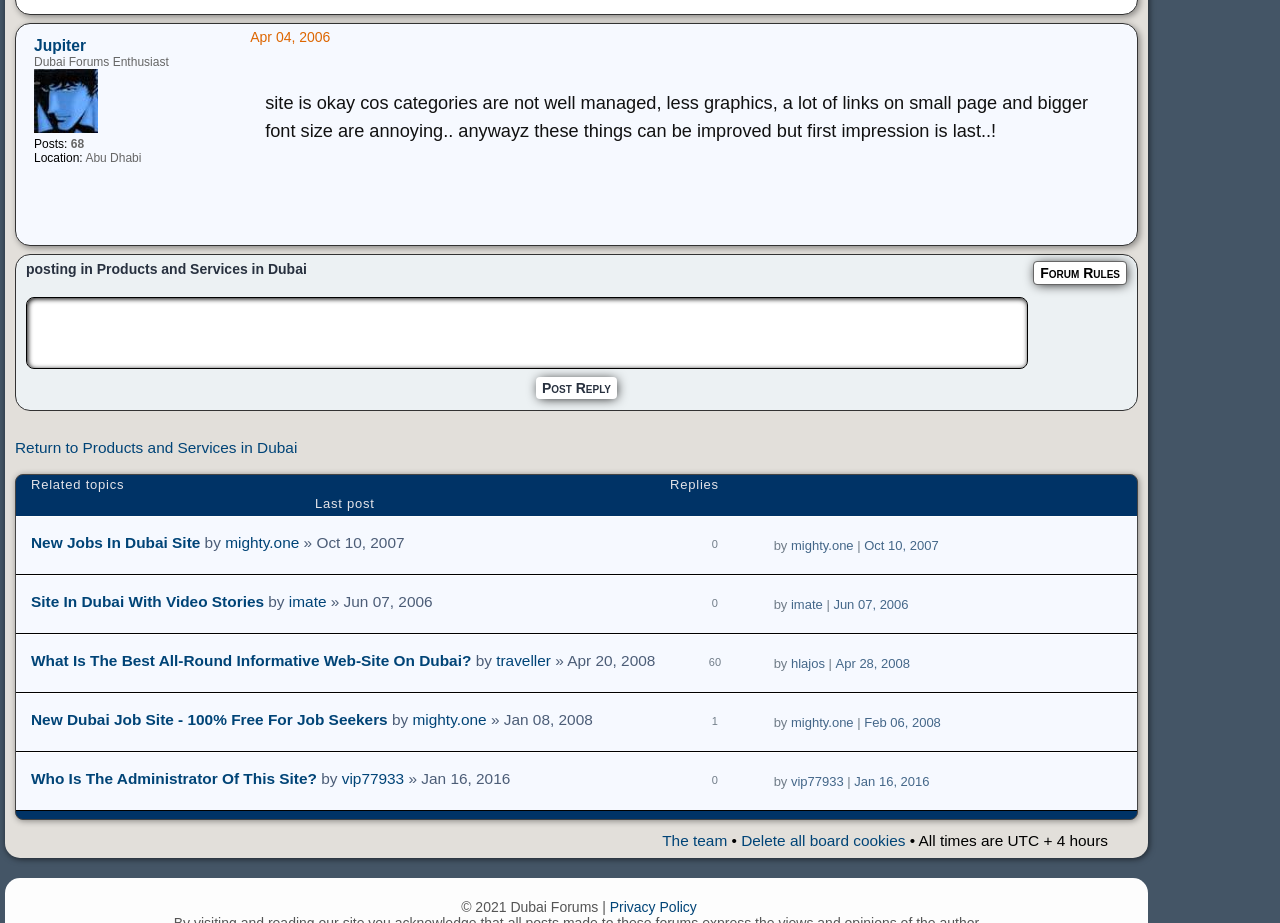From the element description: "New Jobs in Dubai Site", extract the bounding box coordinates of the UI element. The coordinates should be expressed as four float numbers between 0 and 1, in the order [left, top, right, bottom].

[0.024, 0.578, 0.157, 0.597]